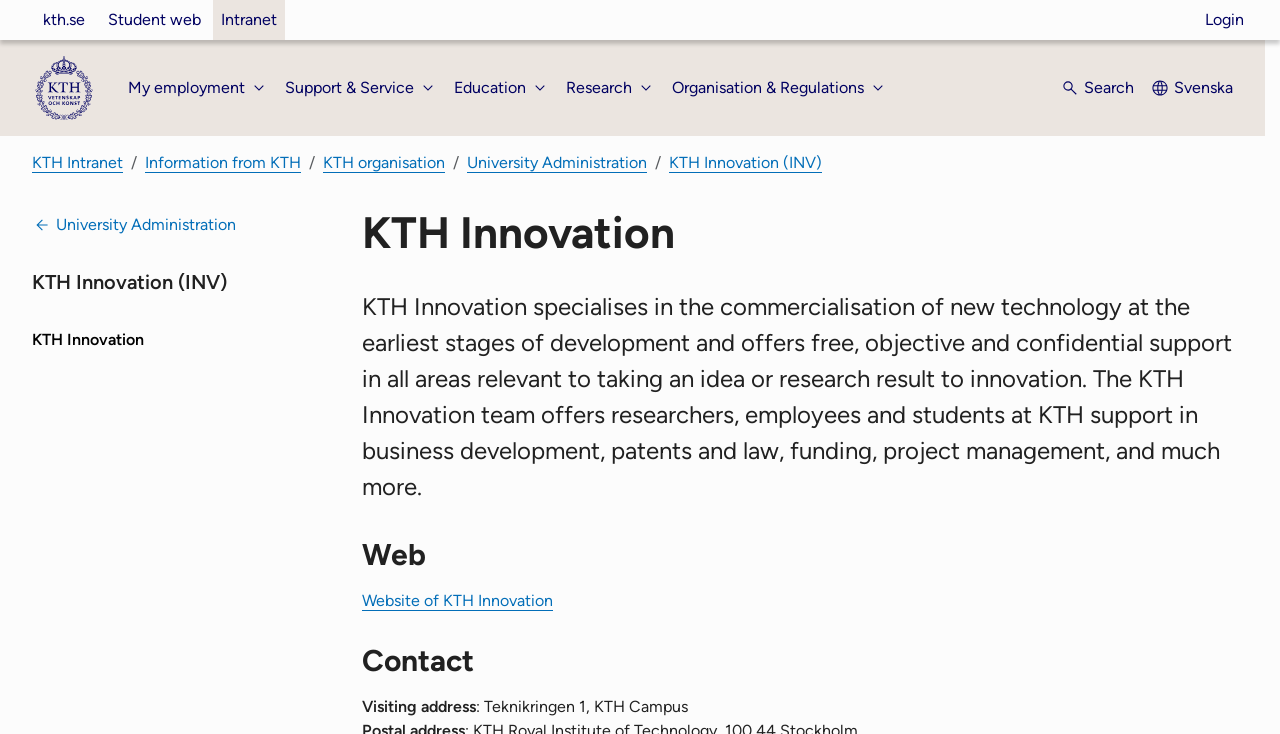Review the image closely and give a comprehensive answer to the question: What is the address of KTH Innovation?

I located the answer by finding the static text element with the label 'Visiting address' and the corresponding text element that contains the address, which is Teknikringen 1, KTH Campus.